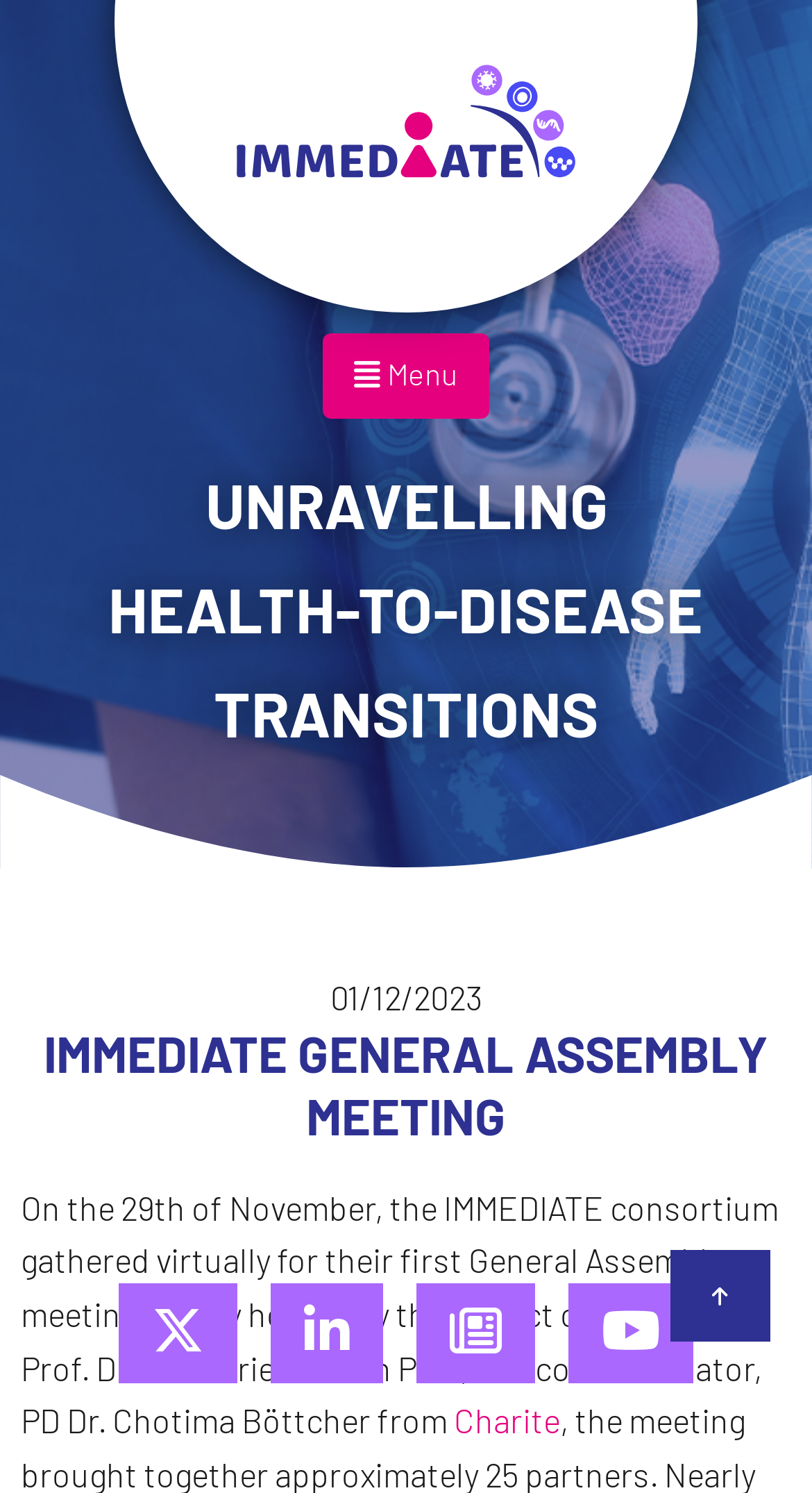Determine the bounding box coordinates for the region that must be clicked to execute the following instruction: "go to the first link".

[0.146, 0.86, 0.292, 0.927]